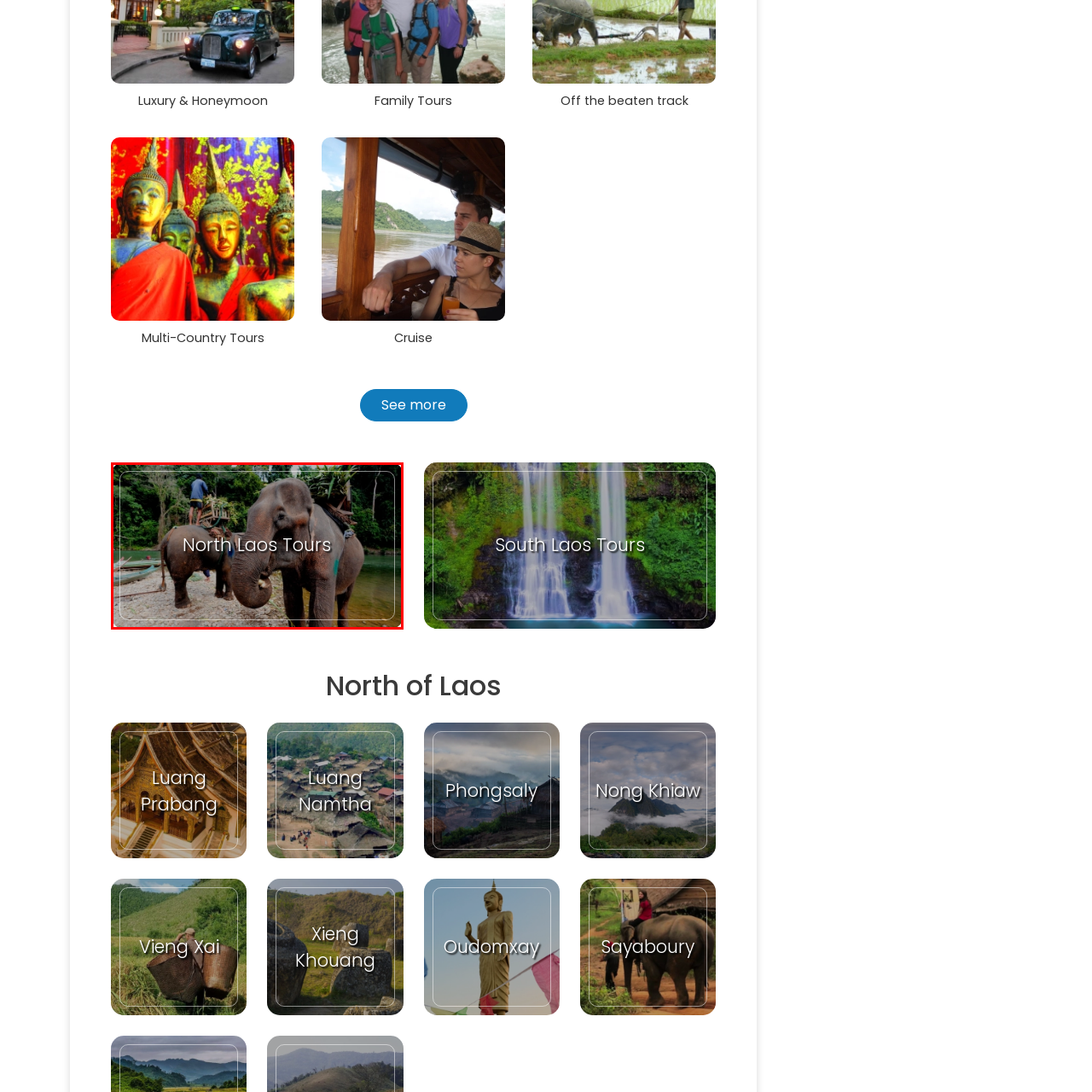Pay close attention to the image within the red perimeter and provide a detailed answer to the question that follows, using the image as your primary source: 
What is the person in casual attire doing?

The person dressed in casual attire is tending to the elephants, specifically the one carrying a load of greenery on its back, indicating a sense of care and responsibility towards the animals.